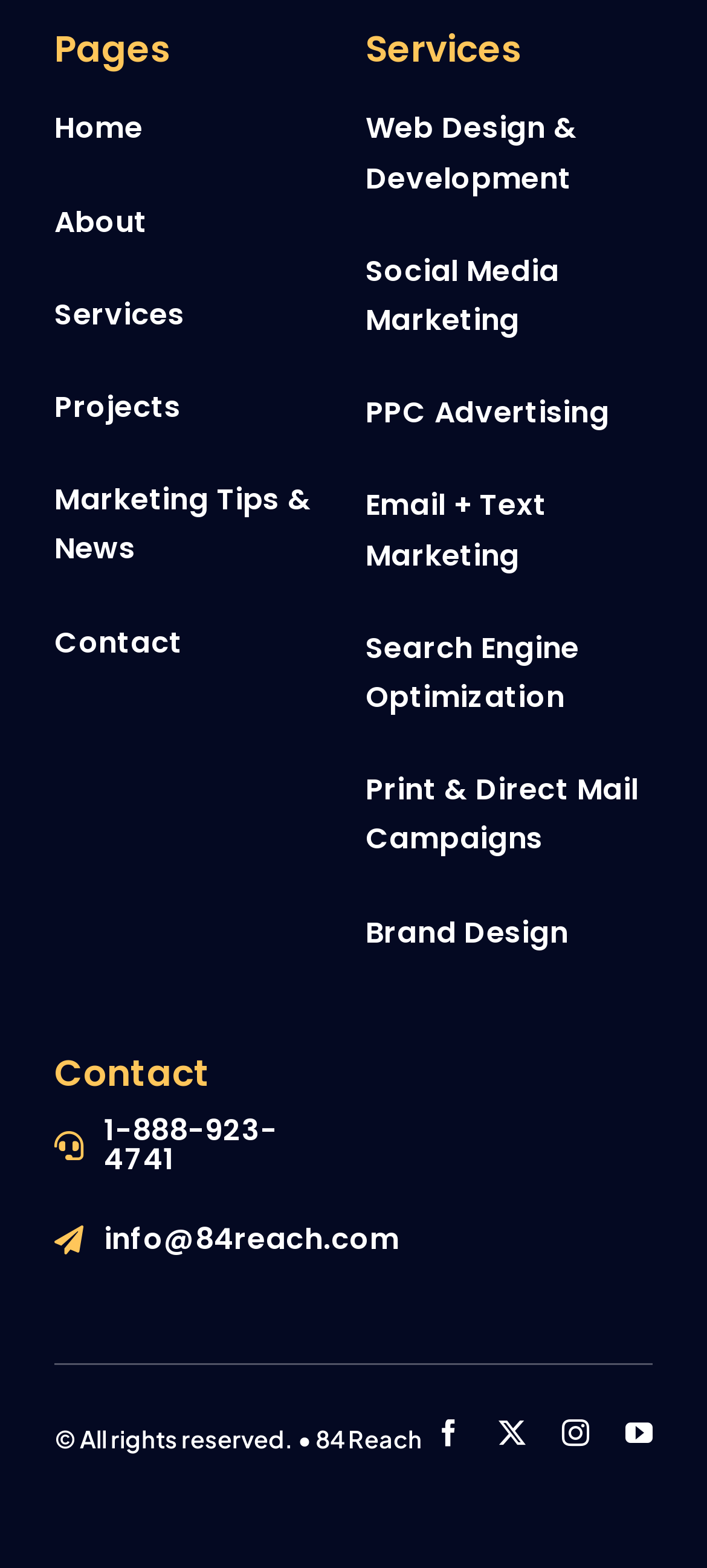Identify the bounding box coordinates of the clickable region required to complete the instruction: "go to home page". The coordinates should be given as four float numbers within the range of 0 and 1, i.e., [left, top, right, bottom].

[0.077, 0.06, 0.483, 0.107]